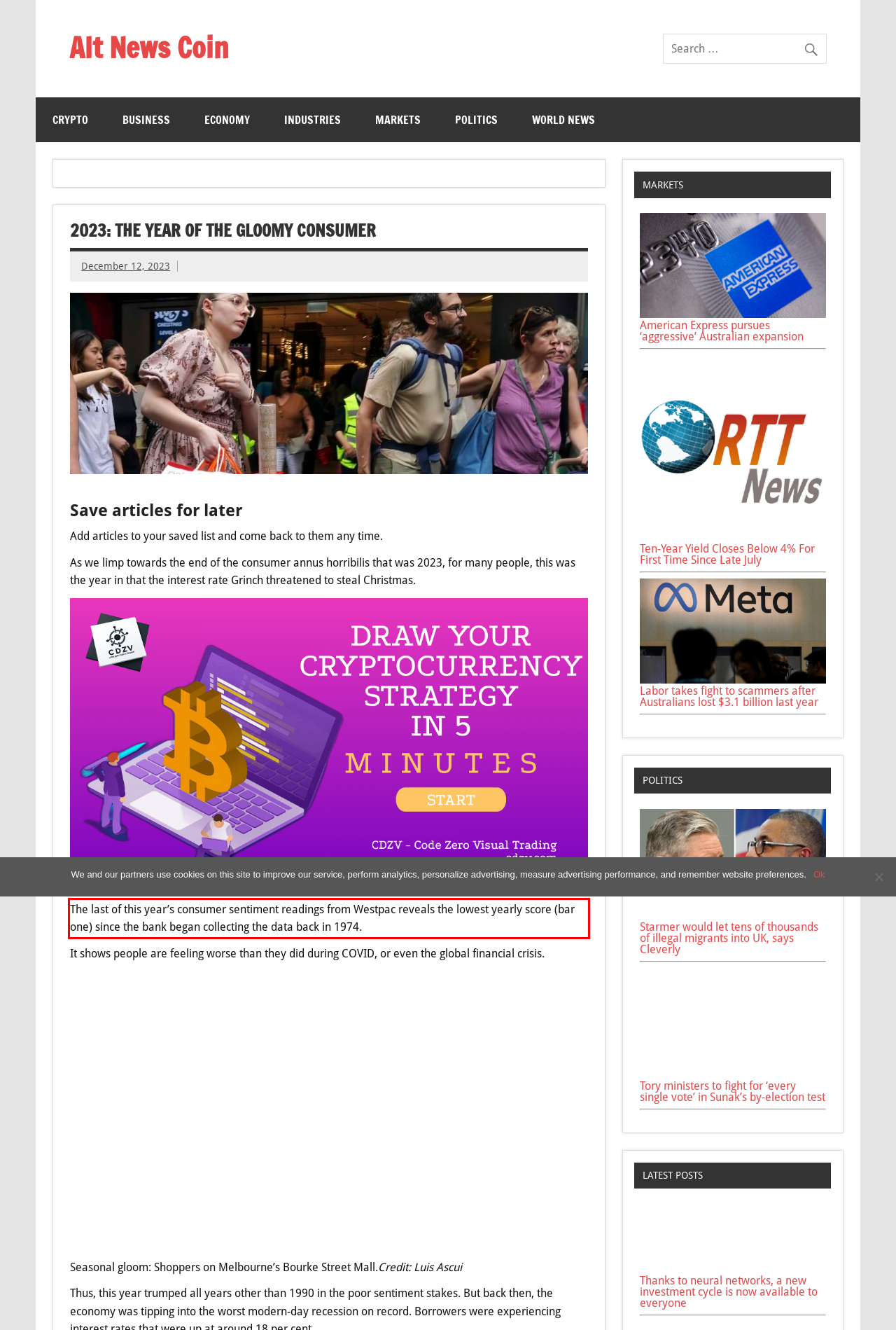You are provided with a screenshot of a webpage containing a red bounding box. Please extract the text enclosed by this red bounding box.

The last of this year’s consumer sentiment readings from Westpac reveals the lowest yearly score (bar one) since the bank began collecting the data back in 1974.